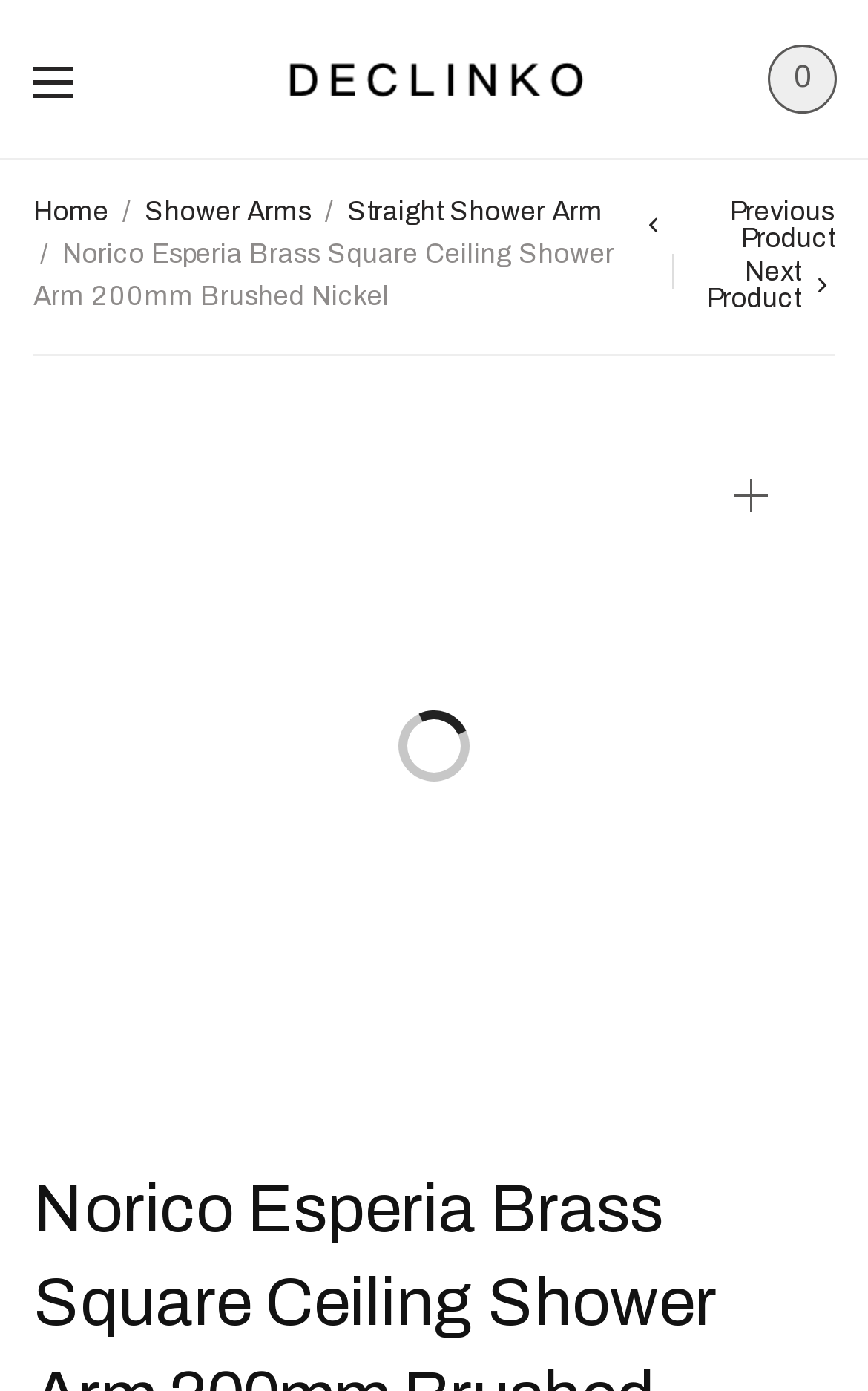What is the material of the shower arm?
Please analyze the image and answer the question with as much detail as possible.

I found the material by examining the product title 'Norico Esperia Brass Square Ceiling Shower Arm 200mm Brushed Nickel' which mentions 'Brass' as the material.